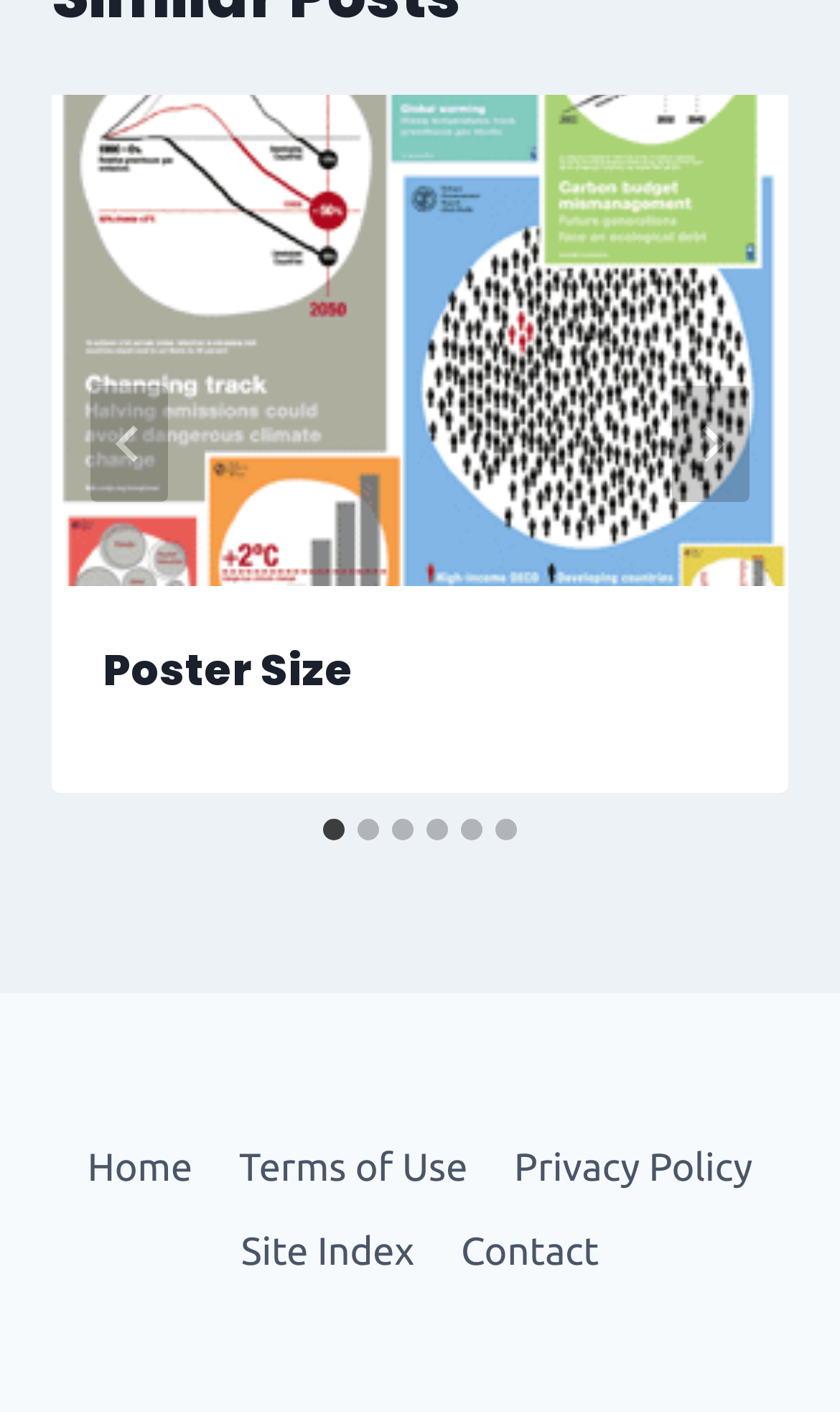Please identify the bounding box coordinates of the element that needs to be clicked to execute the following command: "Go to home page". Provide the bounding box using four float numbers between 0 and 1, formatted as [left, top, right, bottom].

[0.076, 0.797, 0.257, 0.858]